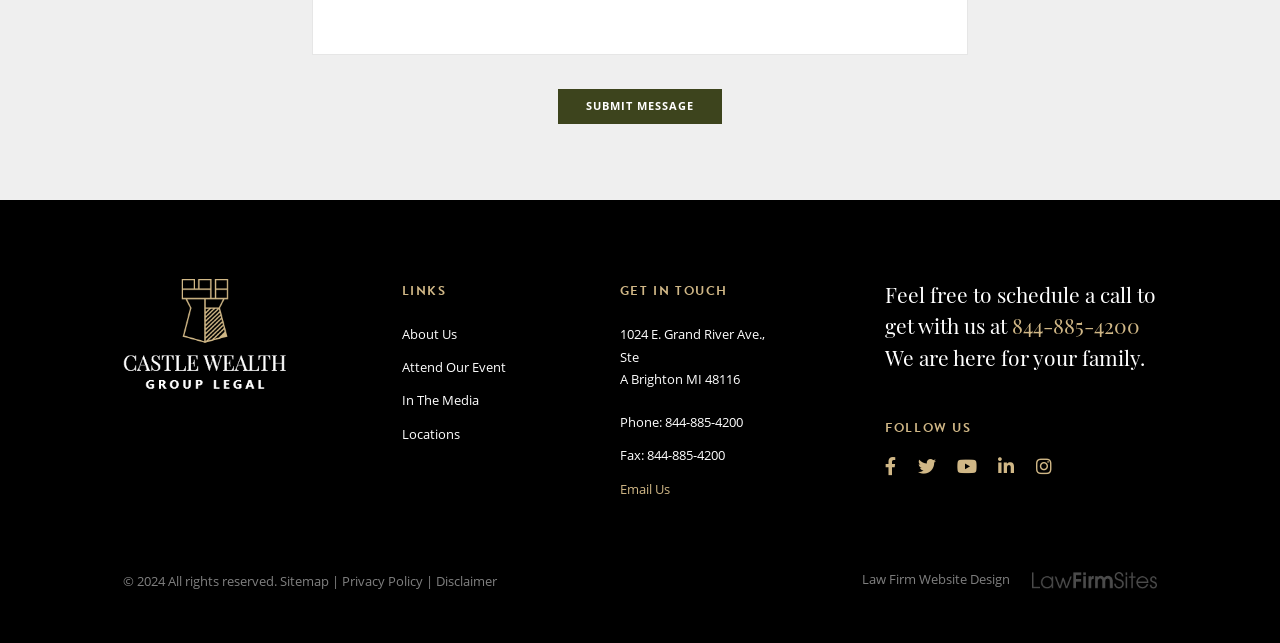Please find the bounding box coordinates for the clickable element needed to perform this instruction: "visit About Us page".

[0.314, 0.505, 0.357, 0.533]